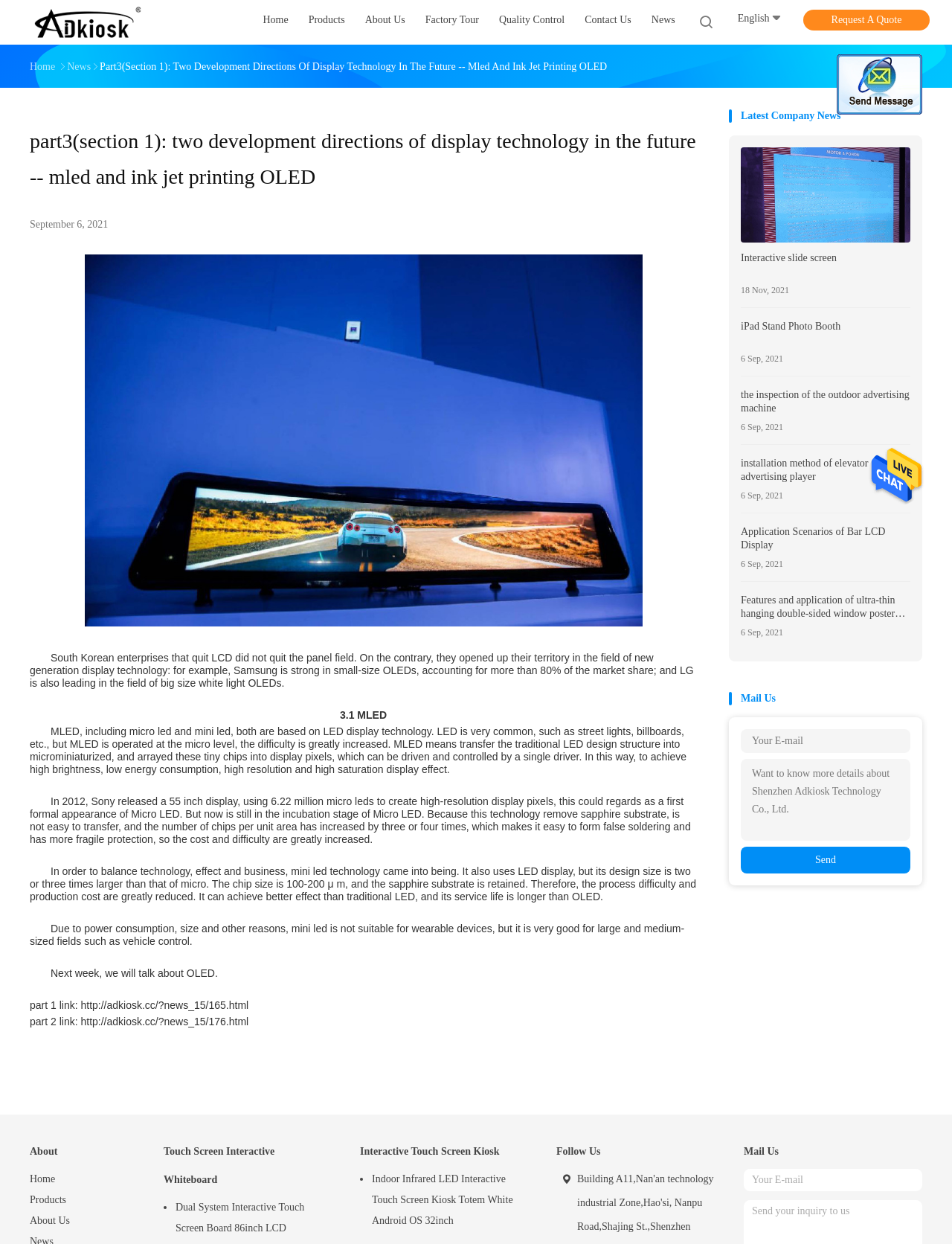Please find the bounding box coordinates of the element that needs to be clicked to perform the following instruction: "Enter your inquiry details in the text box". The bounding box coordinates should be four float numbers between 0 and 1, represented as [left, top, right, bottom].

[0.302, 0.331, 0.698, 0.439]